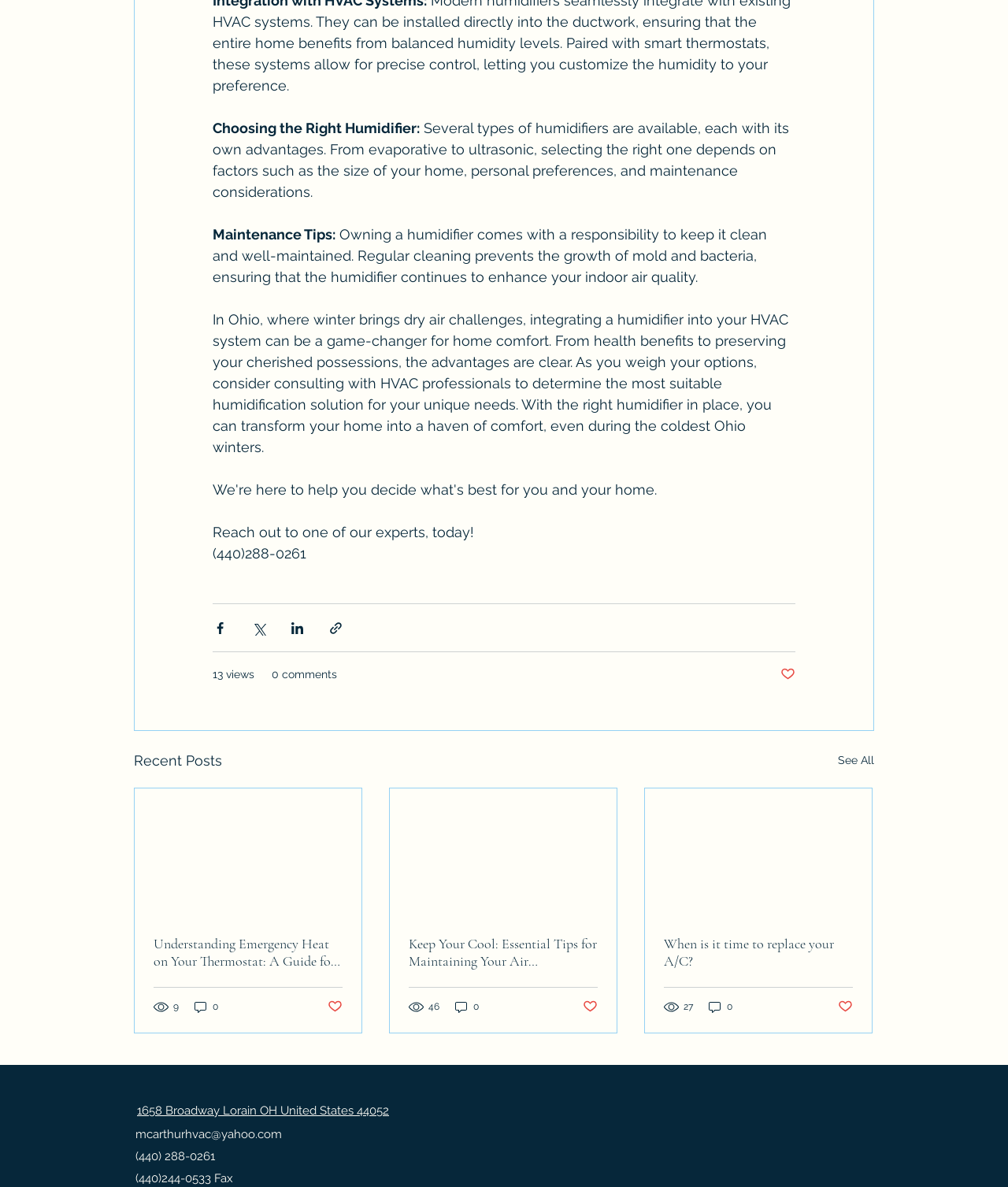Predict the bounding box coordinates of the UI element that matches this description: "9". The coordinates should be in the format [left, top, right, bottom] with each value between 0 and 1.

[0.152, 0.842, 0.179, 0.854]